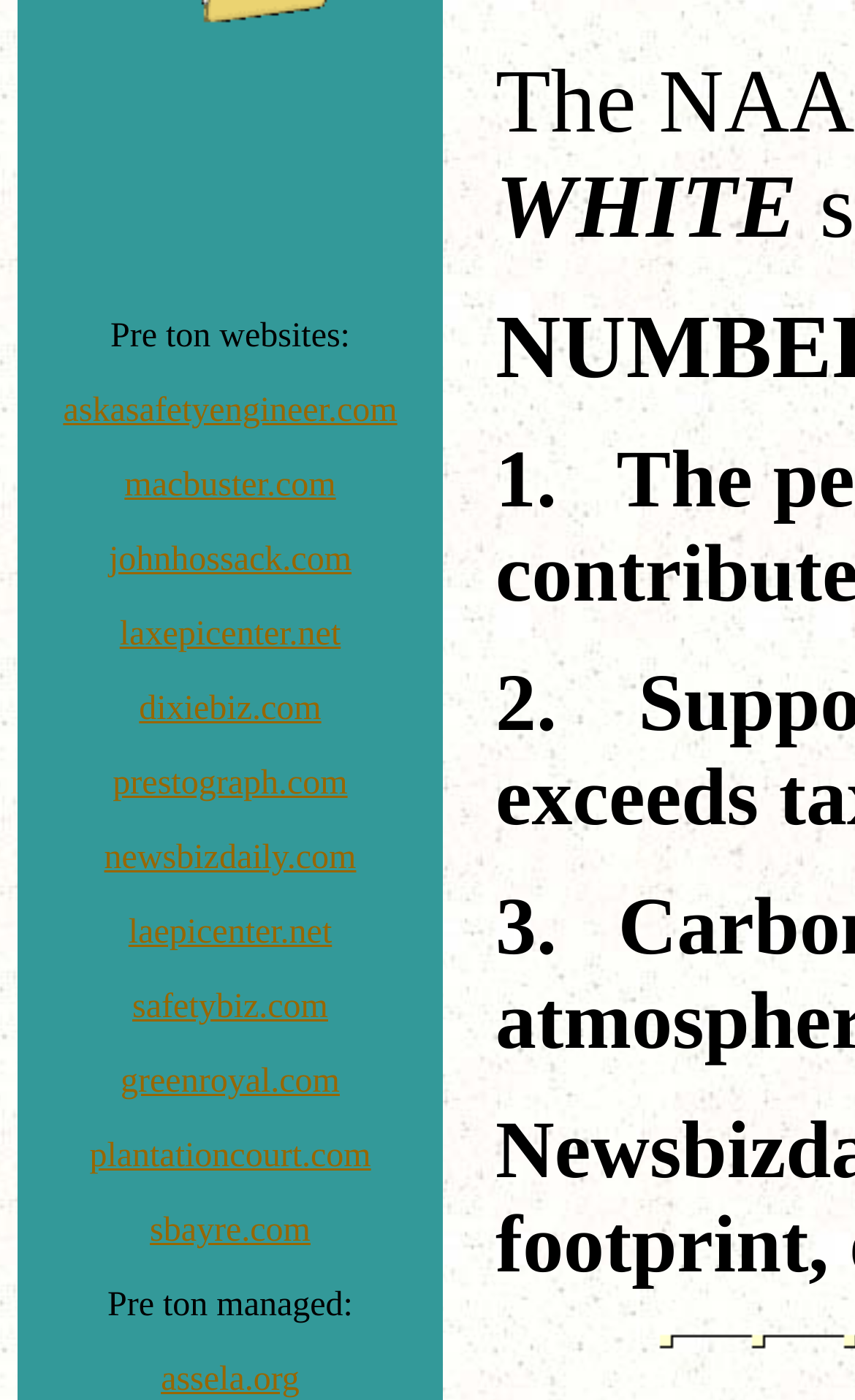Please specify the coordinates of the bounding box for the element that should be clicked to carry out this instruction: "explore laxepicenter.net". The coordinates must be four float numbers between 0 and 1, formatted as [left, top, right, bottom].

[0.14, 0.44, 0.399, 0.467]